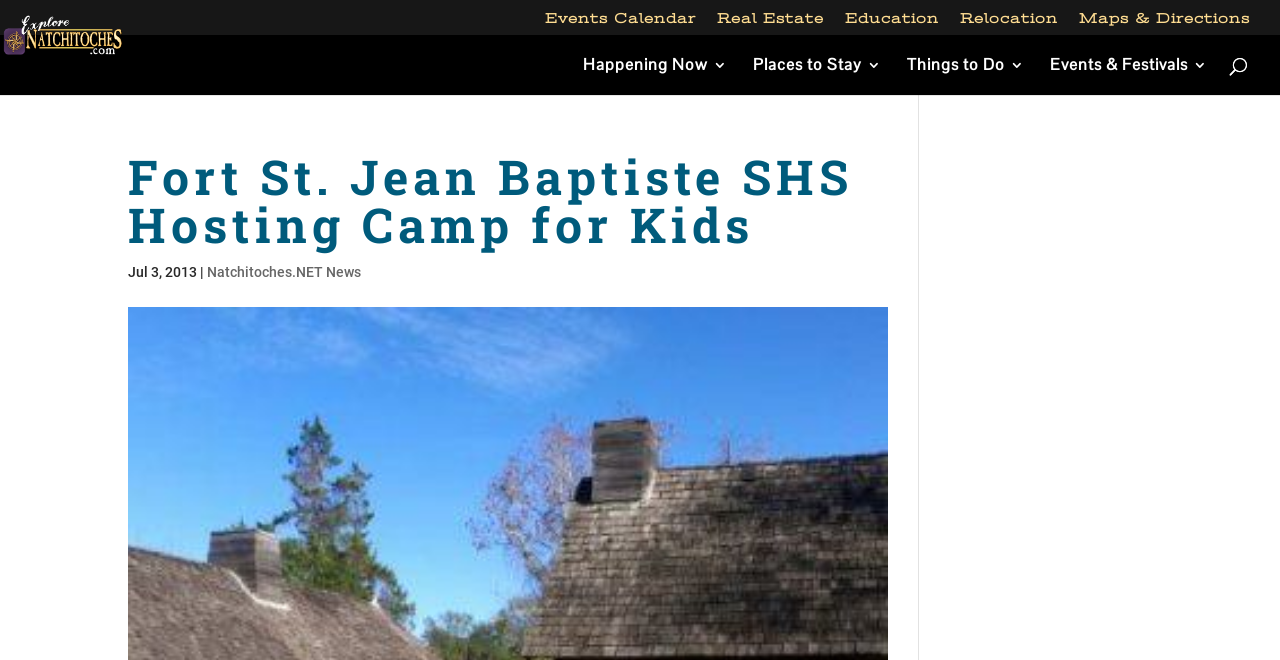Summarize the webpage with intricate details.

The webpage appears to be promoting a summer camp for children, specifically the "Drill Drill Drill" Summer Camp, which will be held on July 11-13, 2013, at Fort St. Jean. 

At the top of the page, there are several links, including "Events Calendar", "Real Estate", "Education", "Relocation", and "Maps & Directions", which are positioned horizontally and take up about half of the screen width. 

Below these links, there is a prominent link "Come Explore Natchitoches, Louisiana" accompanied by an image with the same title. This image is positioned near the top-left corner of the page.

On the right side of the page, there are four links: "Happening Now 3", "Places to Stay 3", "Things to Do 3", and "Events & Festivals 3", which are stacked vertically. 

A search box is located at the top-right corner of the page, allowing users to search for specific content. 

The main content of the page is a heading that reads "Fort St. Jean Baptiste SHS Hosting Camp for Kids", which is positioned near the top-center of the page. Below this heading, there is a date "Jul 3, 2013" followed by a vertical line and a link to "Natchitoches.NET News".